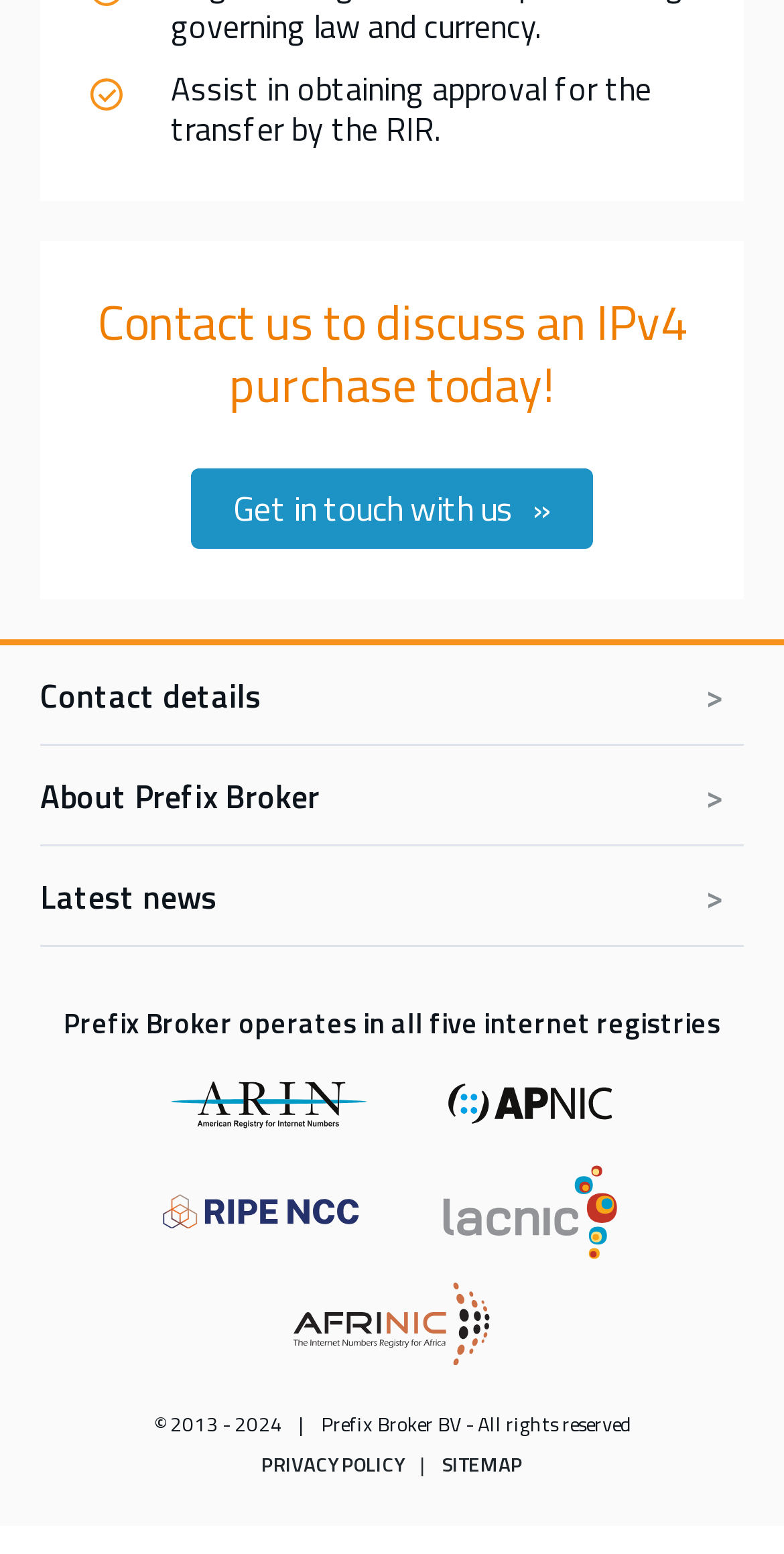Give a concise answer of one word or phrase to the question: 
What is the company name?

Prefix Broker BV